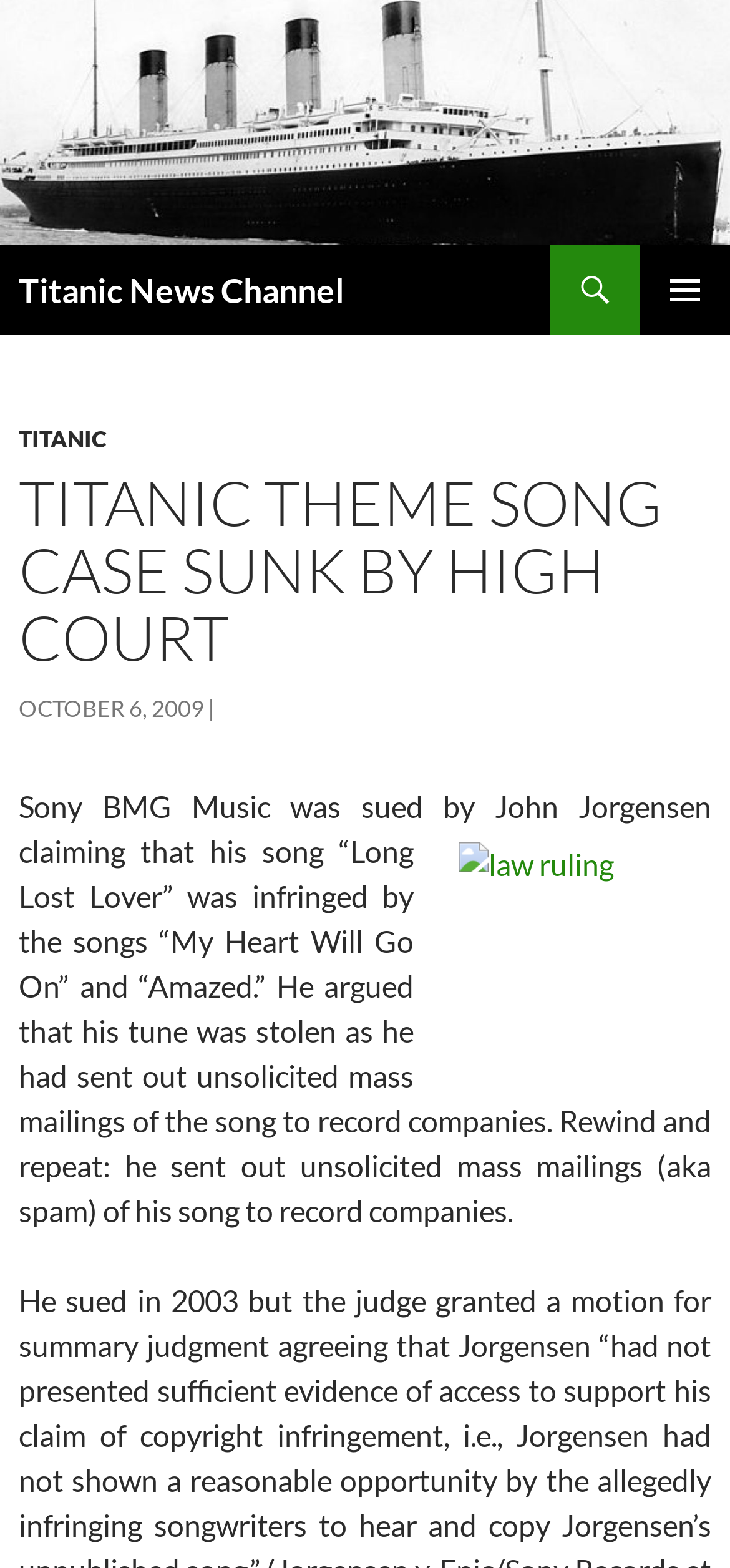Detail the features and information presented on the webpage.

The webpage is about the Titanic News Channel, with a focus on a specific news article. At the top, there is a logo of the Titanic News Channel, accompanied by a link to the channel. Below the logo, there is a heading that also reads "Titanic News Channel". 

To the right of the logo, there are three links: "Search", a button labeled "PRIMARY MENU", and a "SKIP TO CONTENT" link. The "SKIP TO CONTENT" link is positioned slightly below the other two links.

Below these elements, there is a header section that contains several links and a heading. The heading reads "TITANIC THEME SONG CASE SUNK BY HIGH COURT". There are also links to "TITANIC" and "OCTOBER 6, 2009" in this section. 

The main content of the webpage is a news article about a lawsuit involving Sony BMG Music and John Jorgensen, who claims that his song "Long Lost Lover" was infringed by the songs "My Heart Will Go On" and "Amazed". The article includes an image related to a law ruling. The text of the article is divided into two paragraphs, with the second paragraph describing Jorgensen's actions of sending unsolicited mass mailings of his song to record companies.